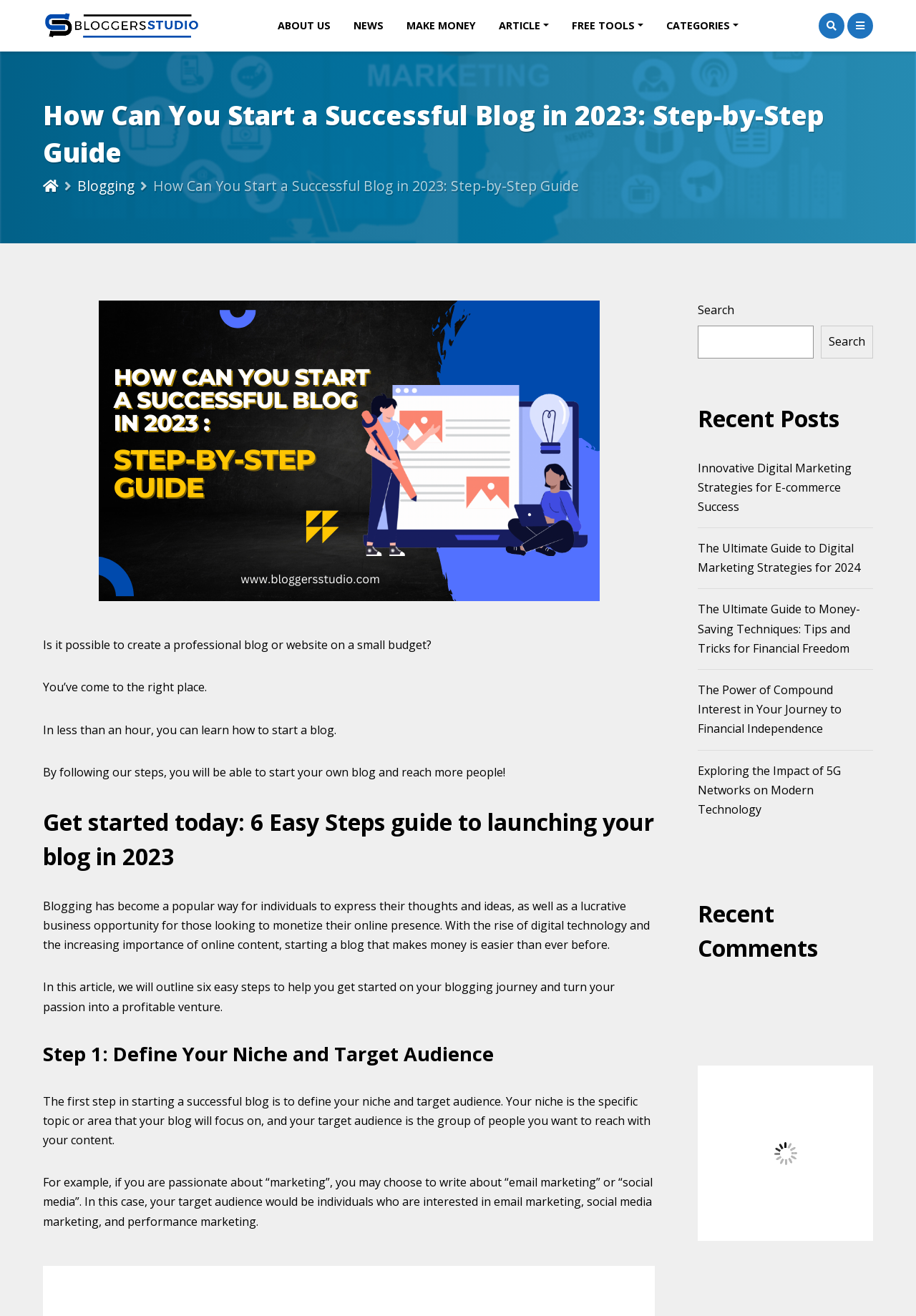What is the category of the post 'Innovative Digital Marketing Strategies for E-commerce Success'? Examine the screenshot and reply using just one word or a brief phrase.

Affiliate Marketing